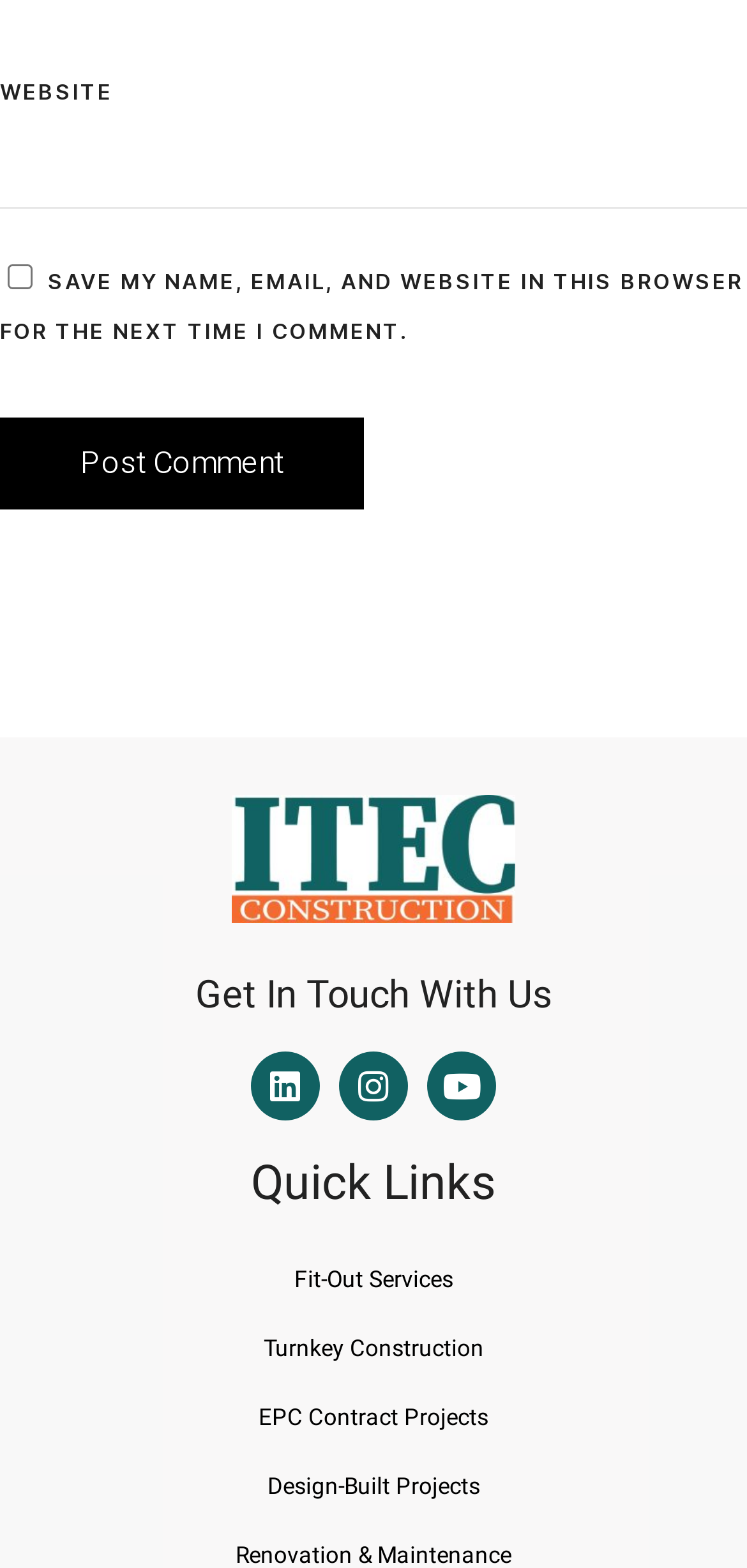Is the checkbox checked?
Using the image as a reference, answer with just one word or a short phrase.

No